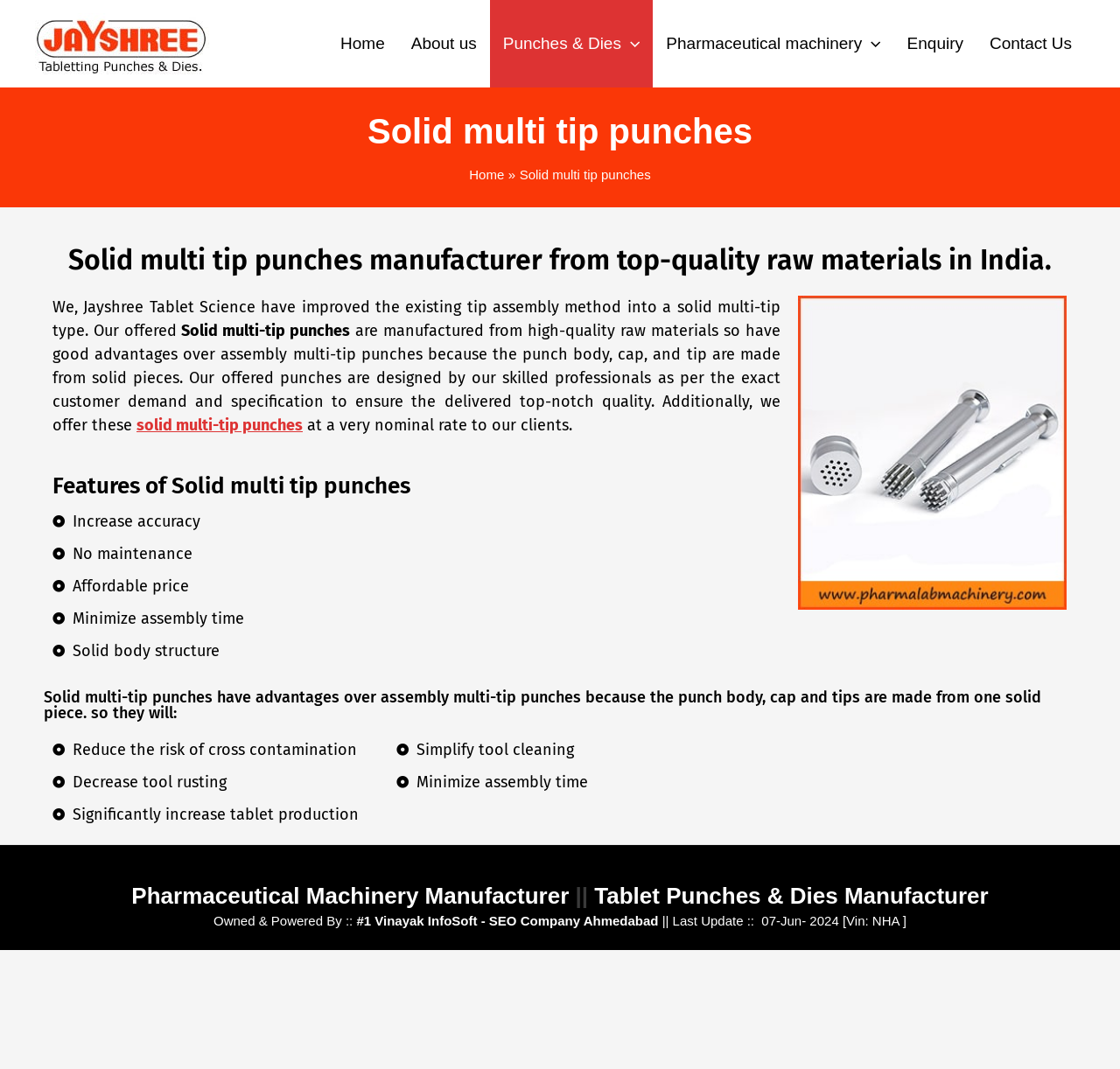Please find and give the text of the main heading on the webpage.

Solid multi tip punches